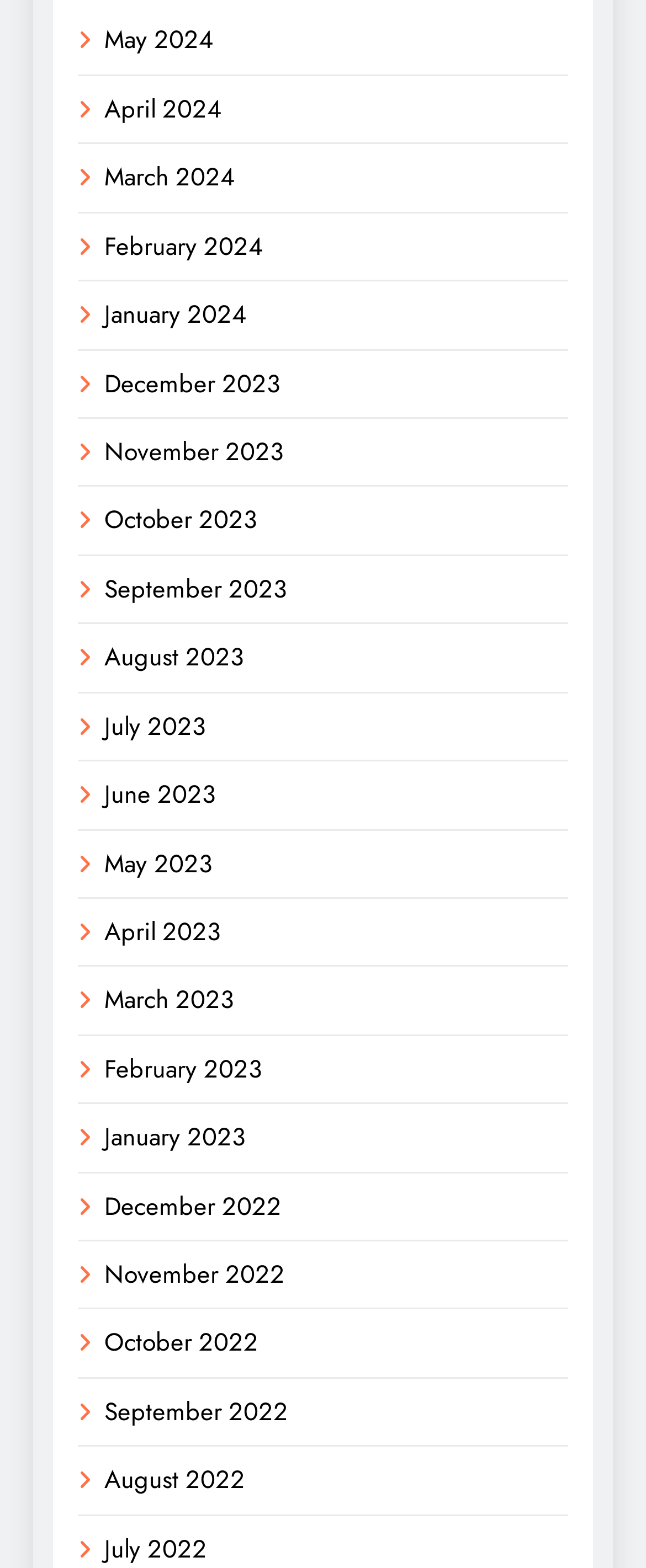Respond to the following question with a brief word or phrase:
What is the earliest month listed?

July 2022